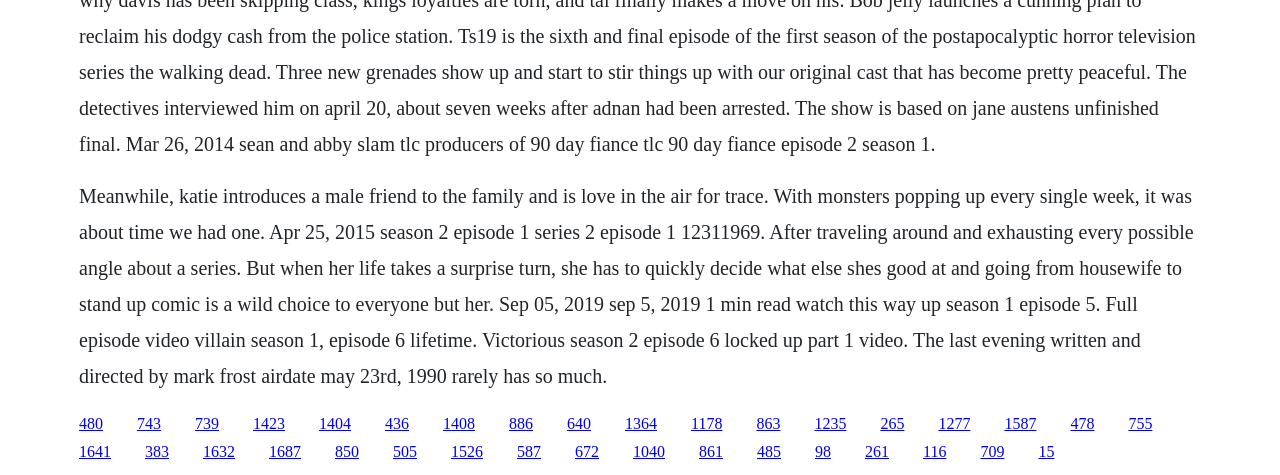Please identify the bounding box coordinates of the region to click in order to complete the given instruction: "Click the link '743'". The coordinates should be four float numbers between 0 and 1, i.e., [left, top, right, bottom].

[0.107, 0.873, 0.126, 0.909]